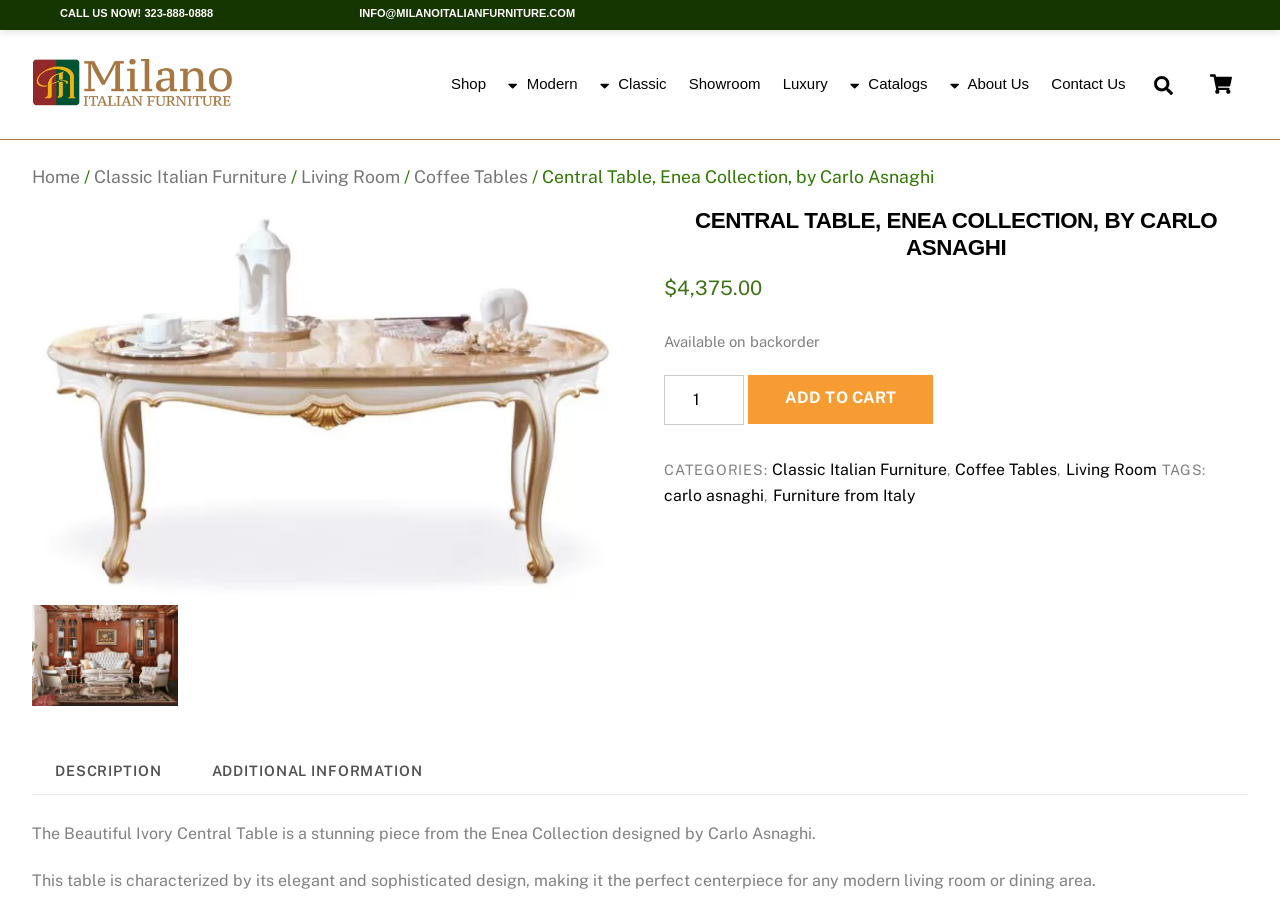Determine the bounding box coordinates for the HTML element described here: "Contact Us".

[0.814, 0.069, 0.886, 0.119]